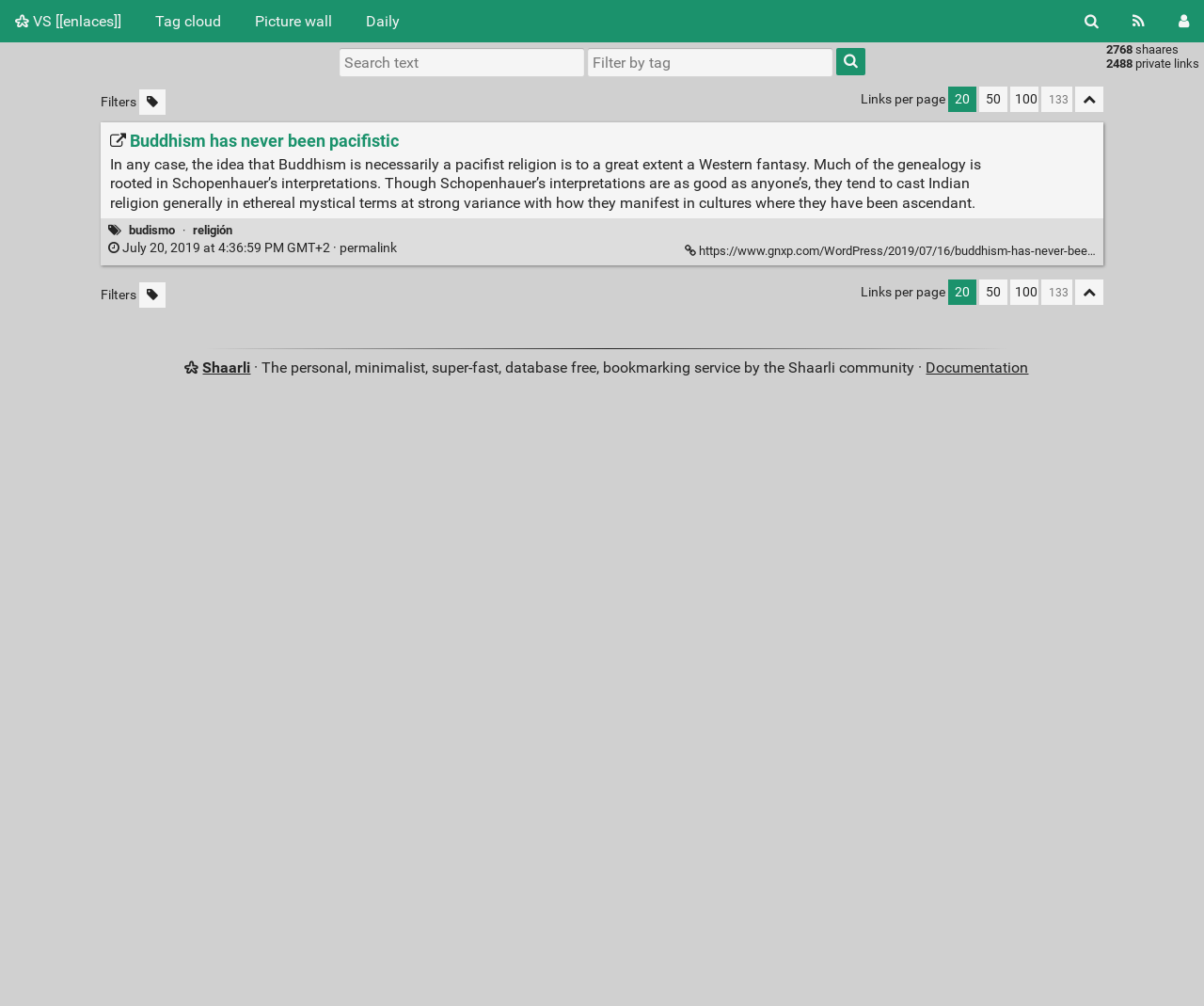Identify the bounding box coordinates of the section that should be clicked to achieve the task described: "Search for a keyword".

[0.282, 0.048, 0.485, 0.076]